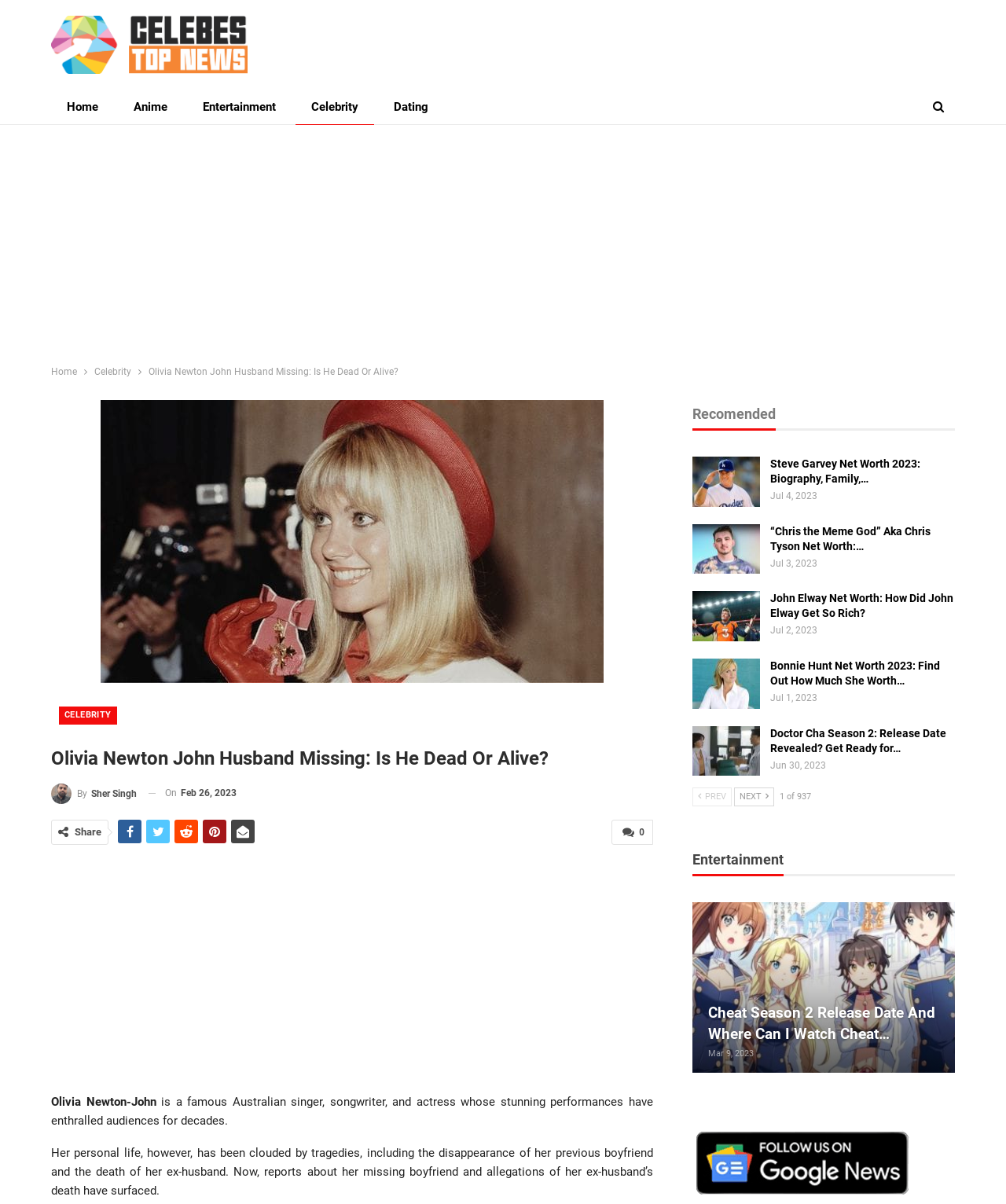Identify the bounding box of the HTML element described as: "Next".

[0.73, 0.654, 0.77, 0.67]